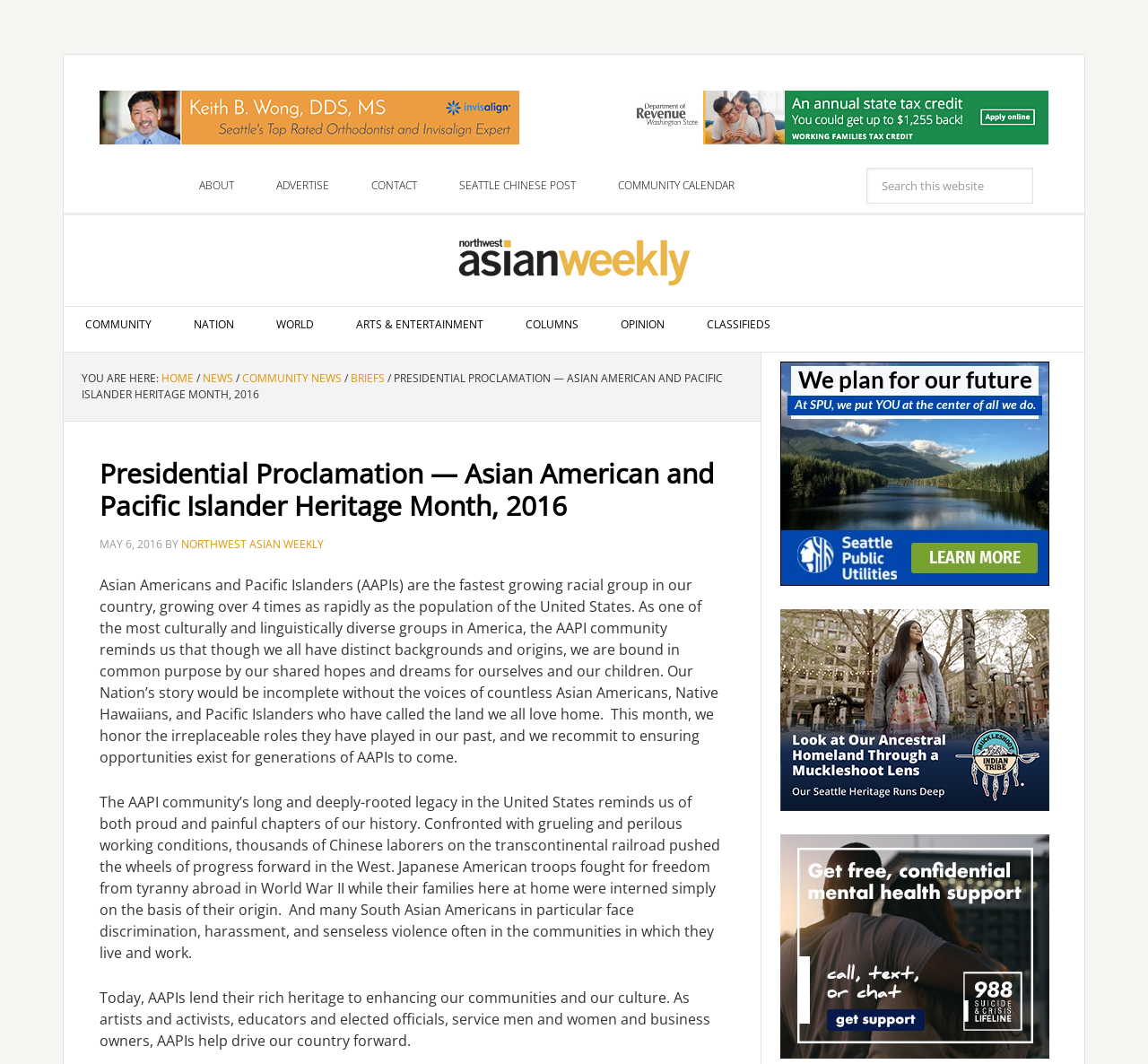How many times faster is the AAPI population growing?
Look at the image and answer the question using a single word or phrase.

4 times